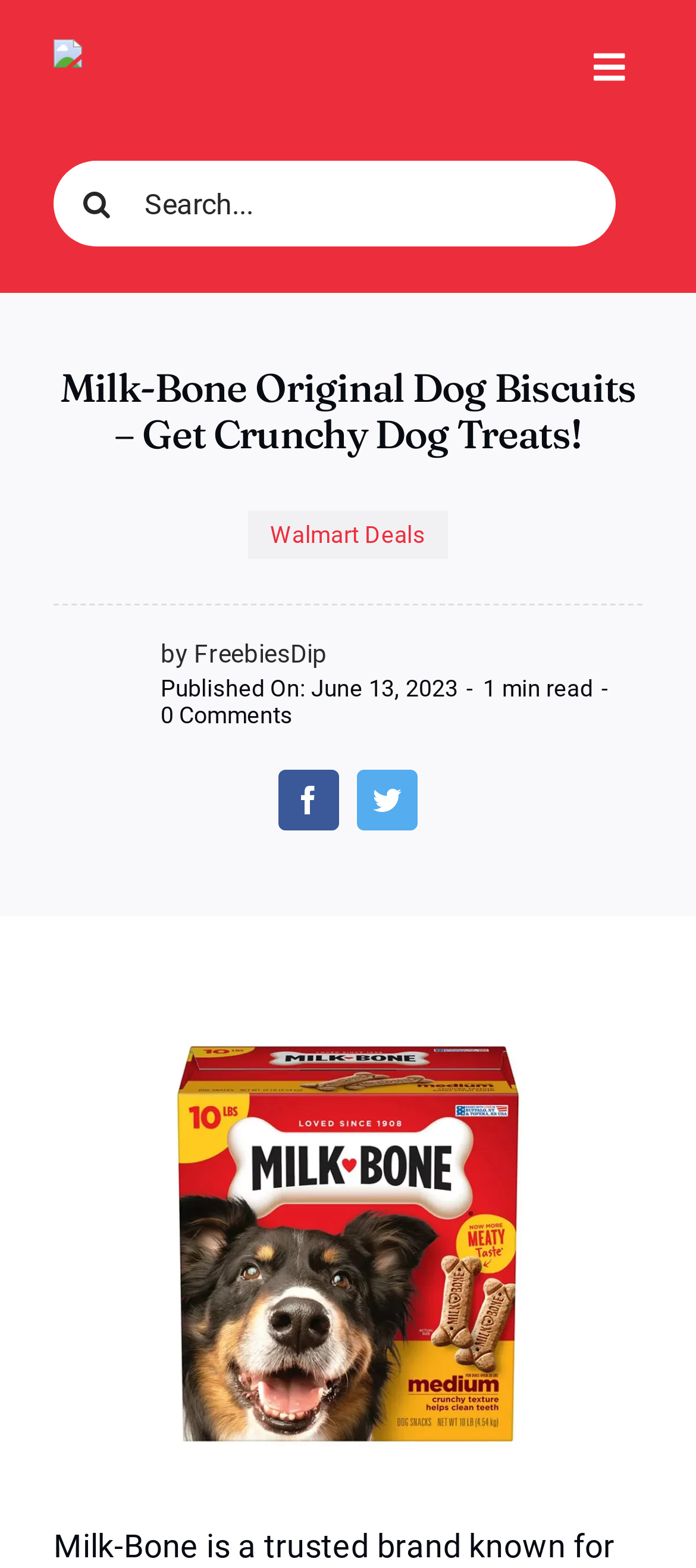Identify the bounding box coordinates for the element that needs to be clicked to fulfill this instruction: "Share on Facebook". Provide the coordinates in the format of four float numbers between 0 and 1: [left, top, right, bottom].

[0.387, 0.485, 0.5, 0.535]